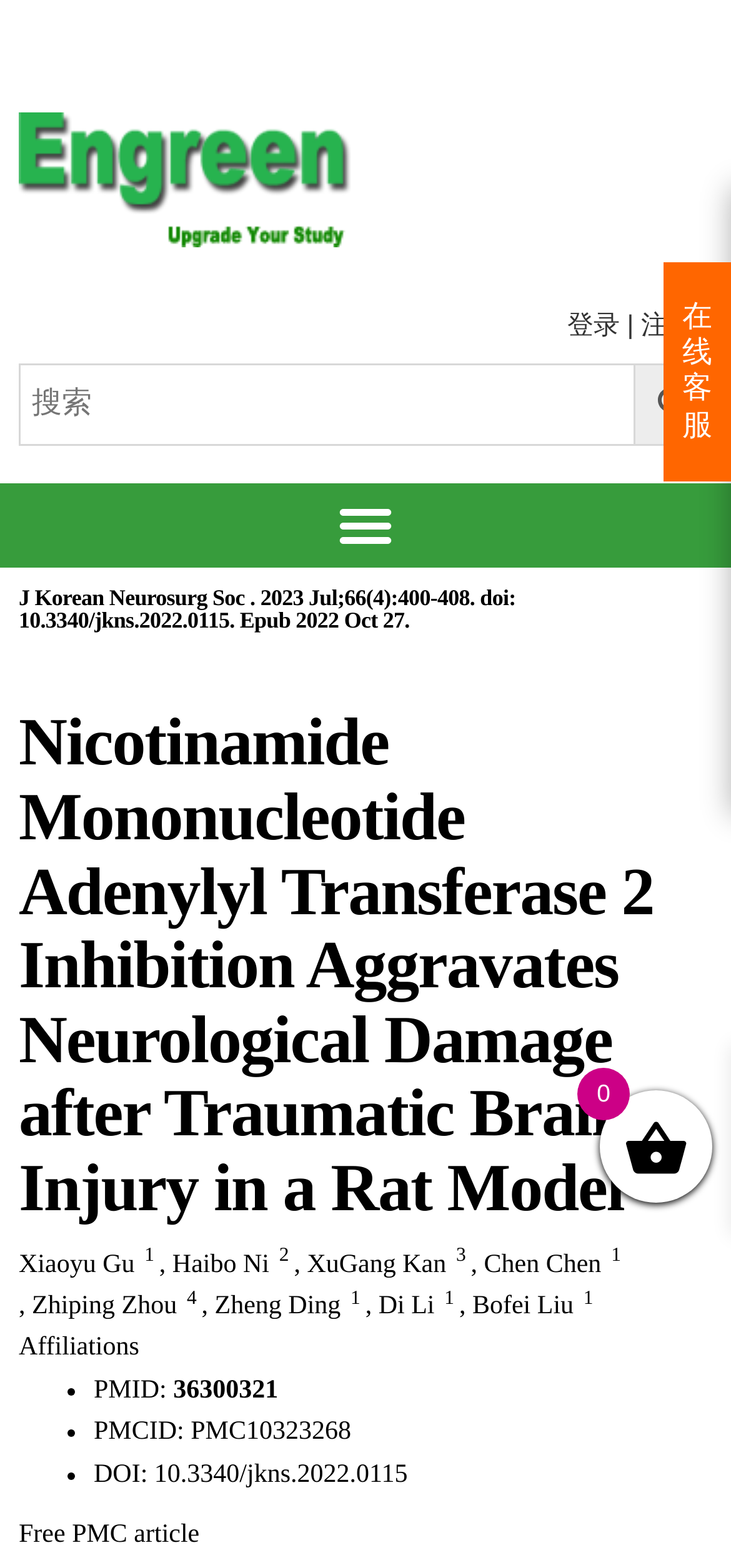Please indicate the bounding box coordinates of the element's region to be clicked to achieve the instruction: "view Xiaoyu Gu's profile". Provide the coordinates as four float numbers between 0 and 1, i.e., [left, top, right, bottom].

[0.026, 0.798, 0.184, 0.815]